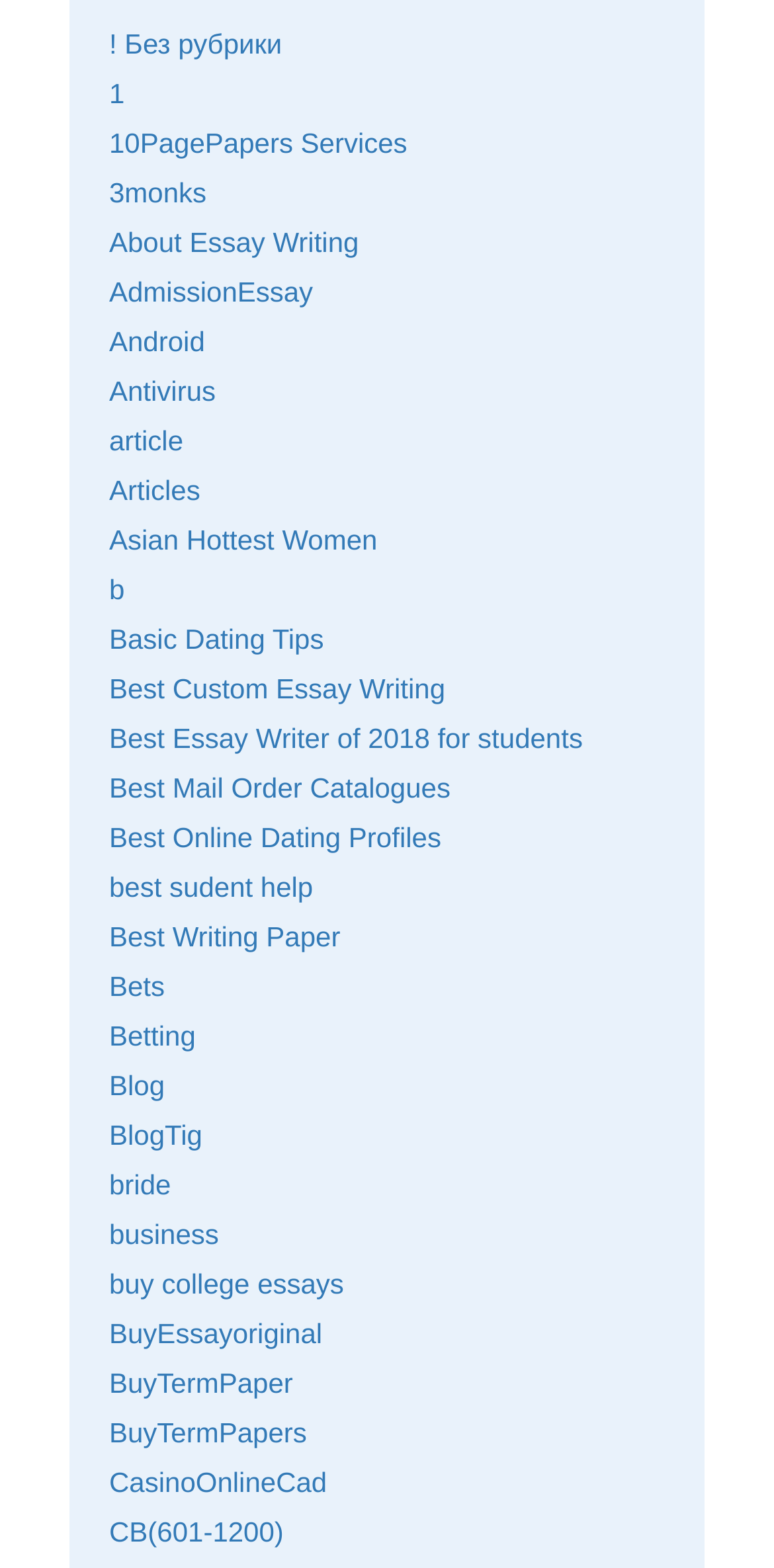How many links are on the webpage?
Based on the screenshot, provide a one-word or short-phrase response.

484